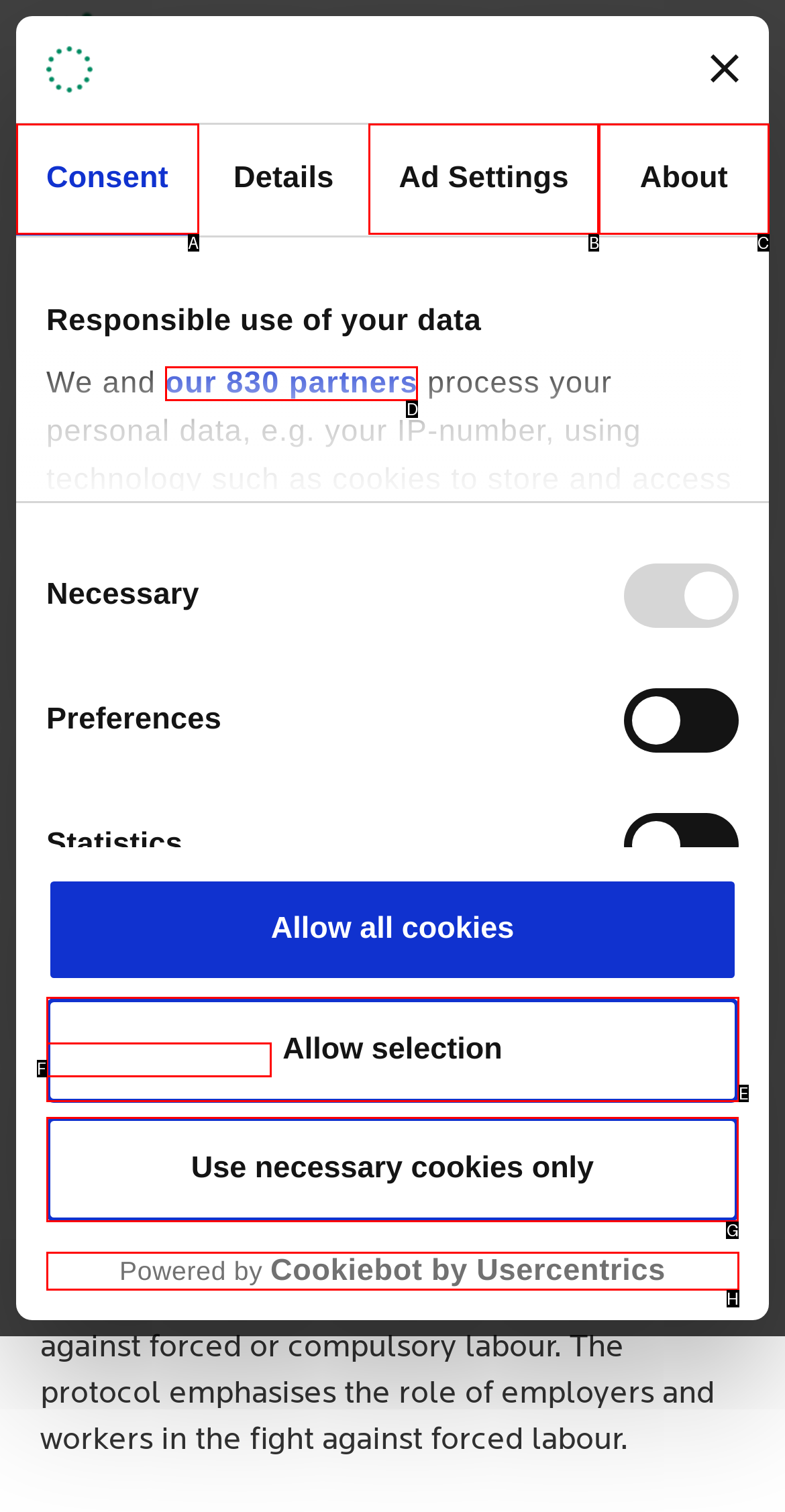Identify the correct UI element to click for the following task: Click the 'Use necessary cookies only' button Choose the option's letter based on the given choices.

G